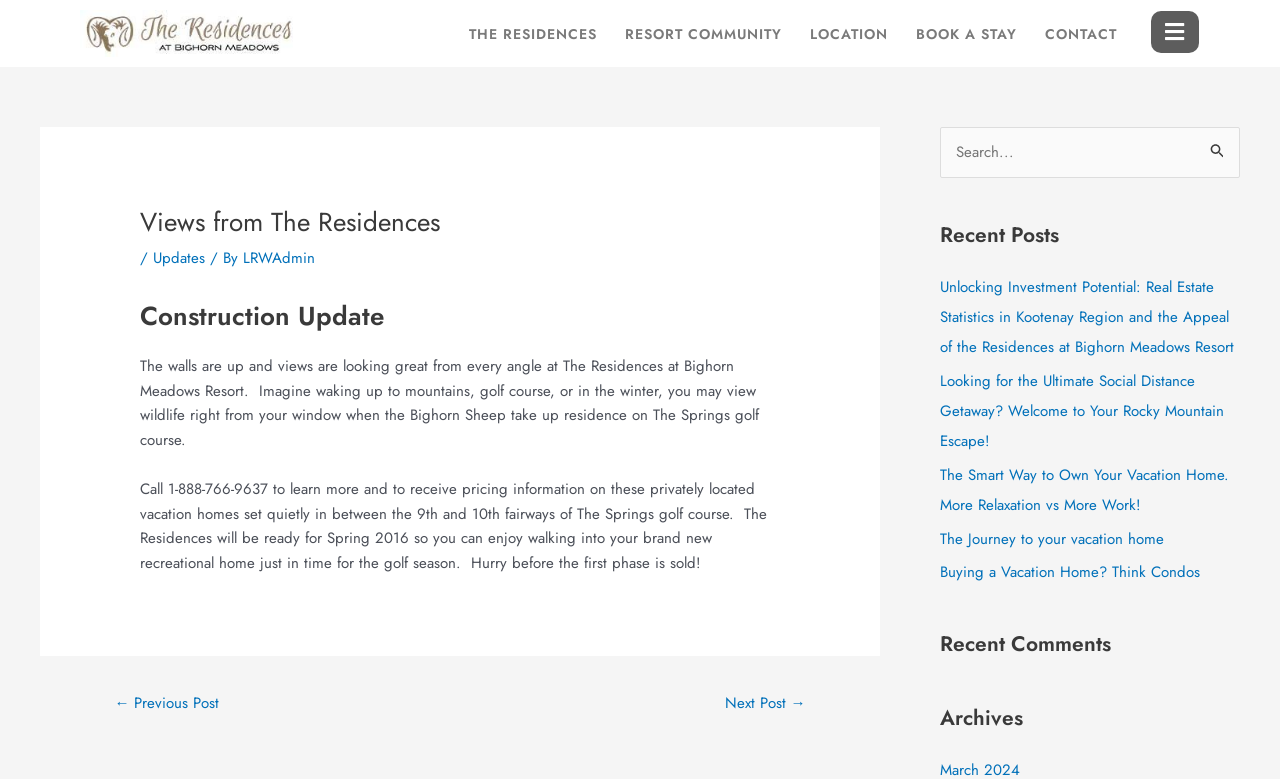Please find the bounding box coordinates of the element that must be clicked to perform the given instruction: "View the 'Recent Posts'". The coordinates should be four float numbers from 0 to 1, i.e., [left, top, right, bottom].

[0.734, 0.282, 0.969, 0.754]